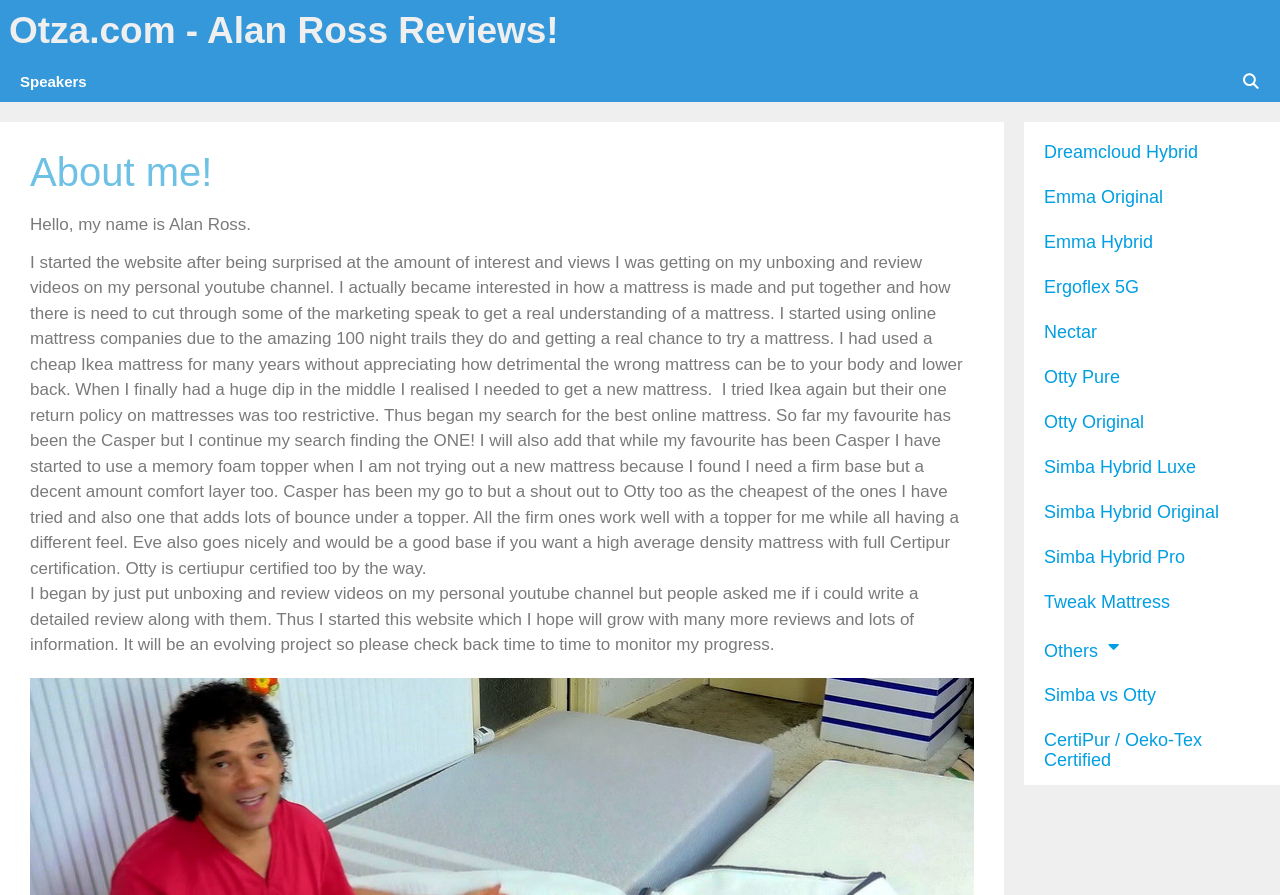Please specify the bounding box coordinates of the element that should be clicked to execute the given instruction: 'Click the Otza.com link'. Ensure the coordinates are four float numbers between 0 and 1, expressed as [left, top, right, bottom].

[0.007, 0.011, 0.436, 0.057]